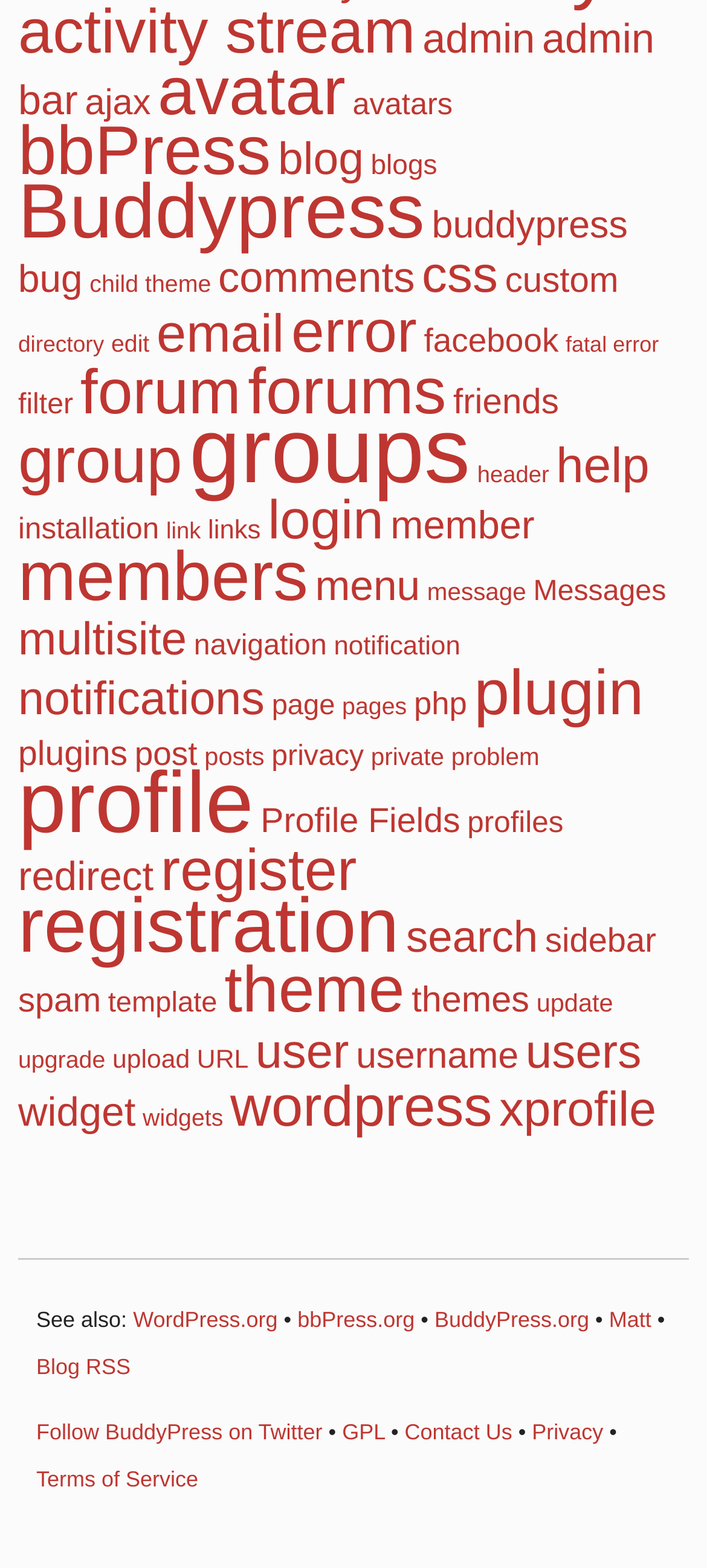What is the last link on the webpage?
Look at the screenshot and give a one-word or phrase answer.

bbPress.org